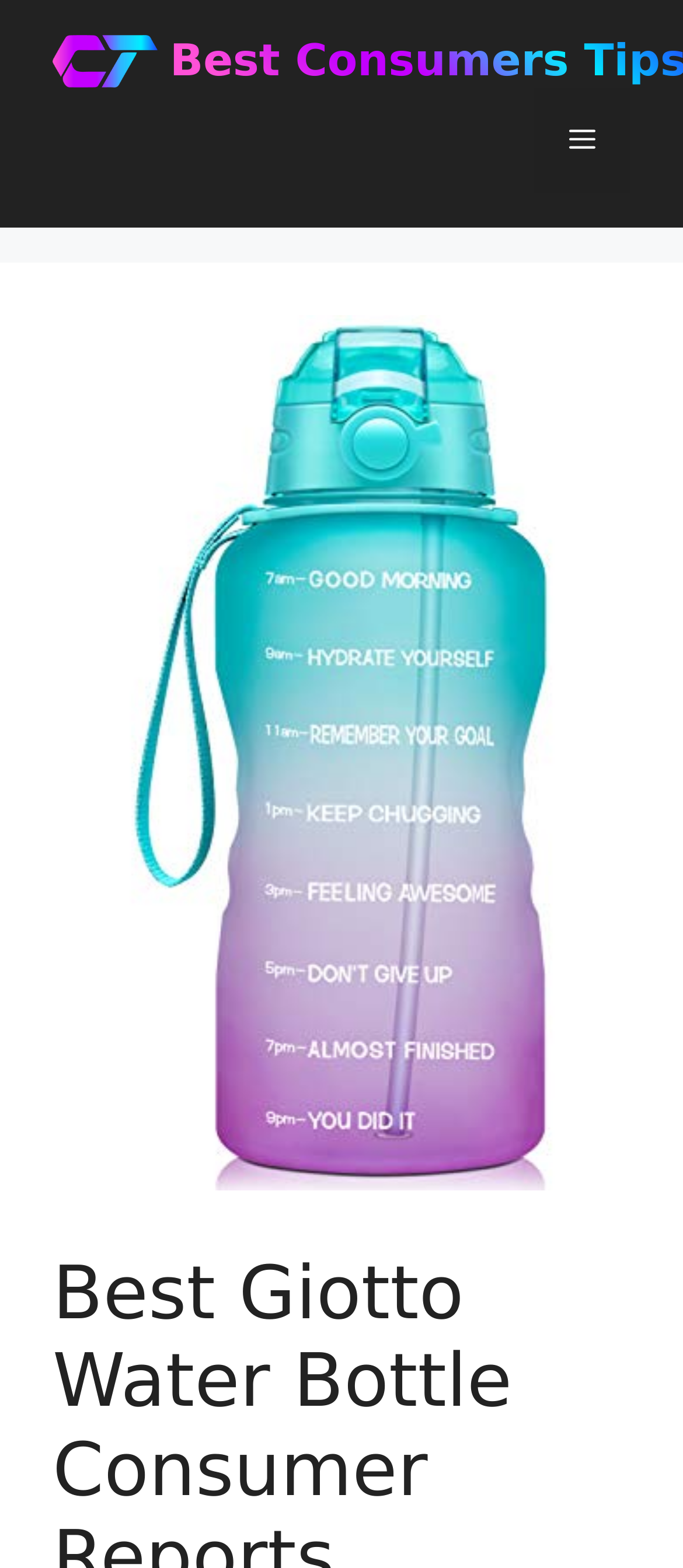Provide the bounding box coordinates for the specified HTML element described in this description: "alt="Best Consumers Tips"". The coordinates should be four float numbers ranging from 0 to 1, in the format [left, top, right, bottom].

[0.077, 0.028, 0.231, 0.05]